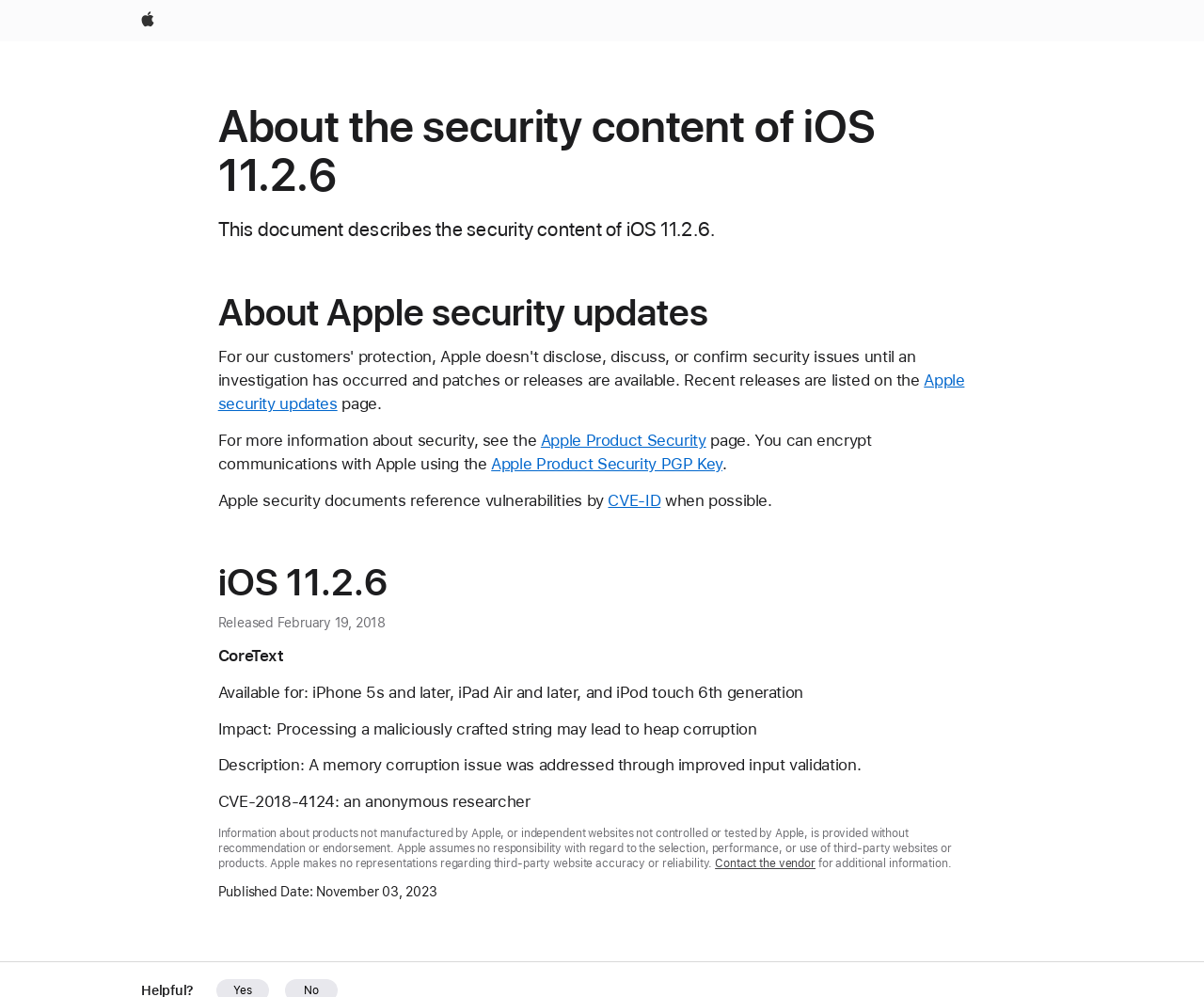What is the release date of iOS 11.2.6? From the image, respond with a single word or brief phrase.

February 19, 2018